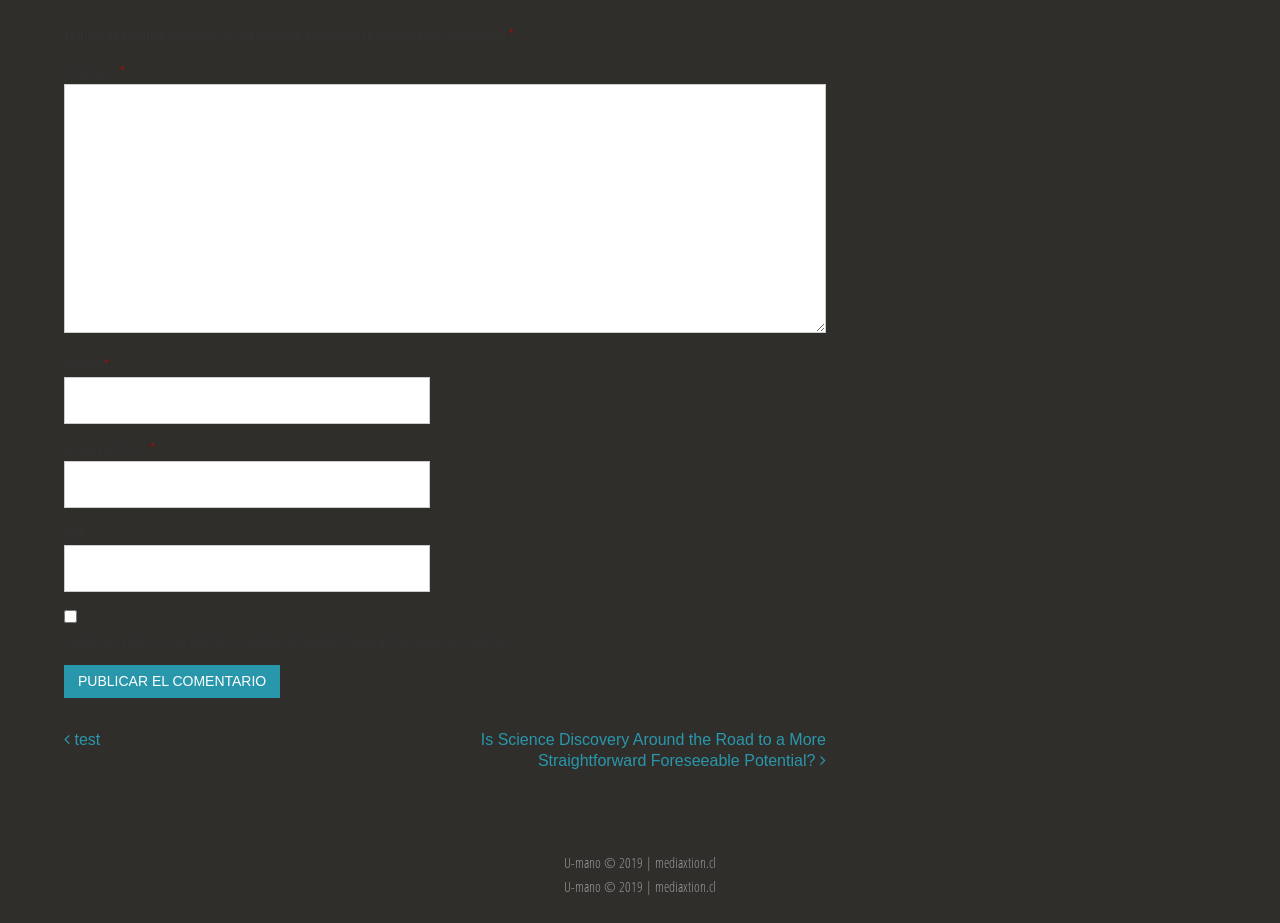Answer the question below using just one word or a short phrase: 
What is the copyright information at the bottom of the page?

U-mano © 2019